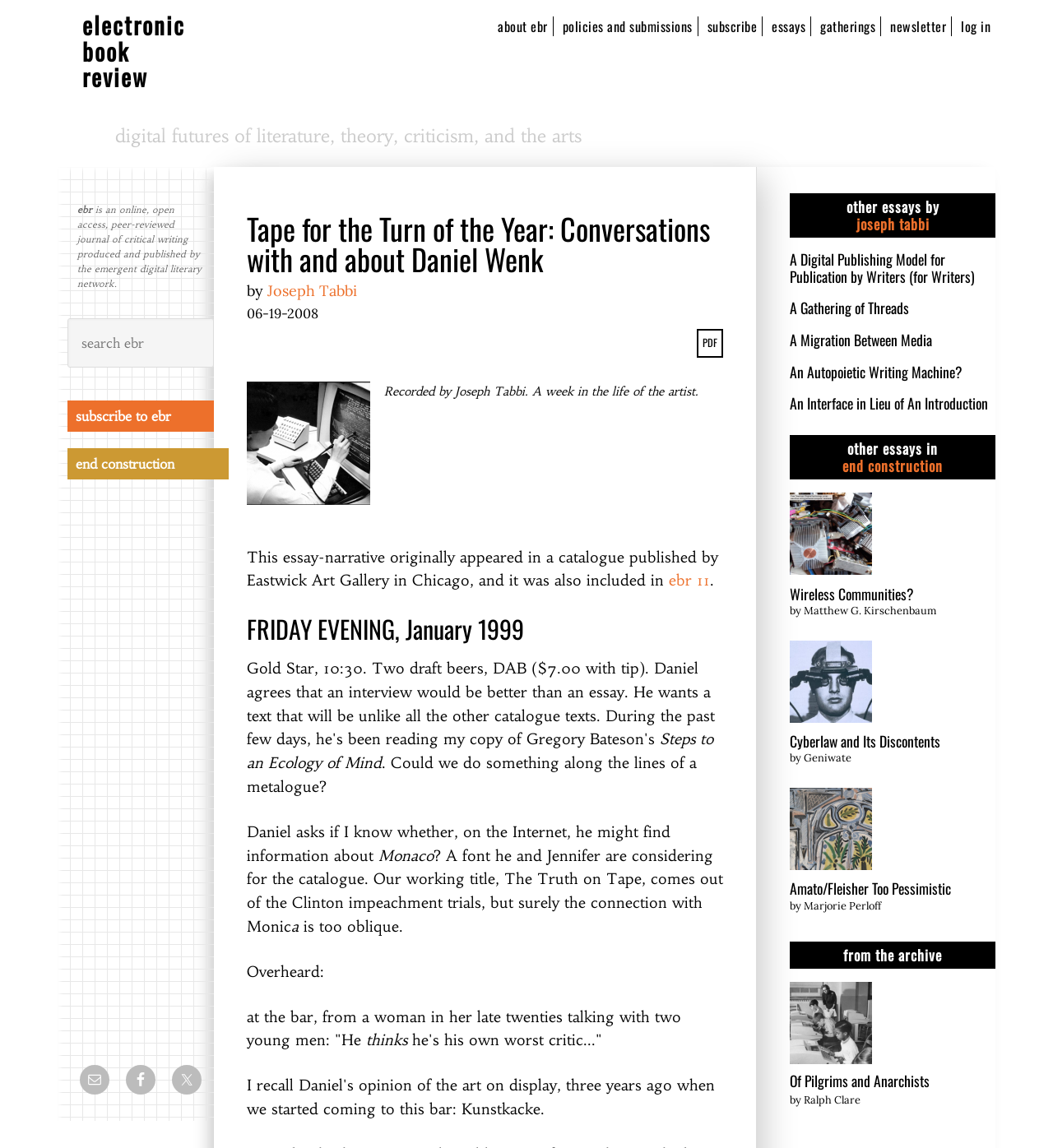What is the name of the journal?
Use the screenshot to answer the question with a single word or phrase.

electronic book review